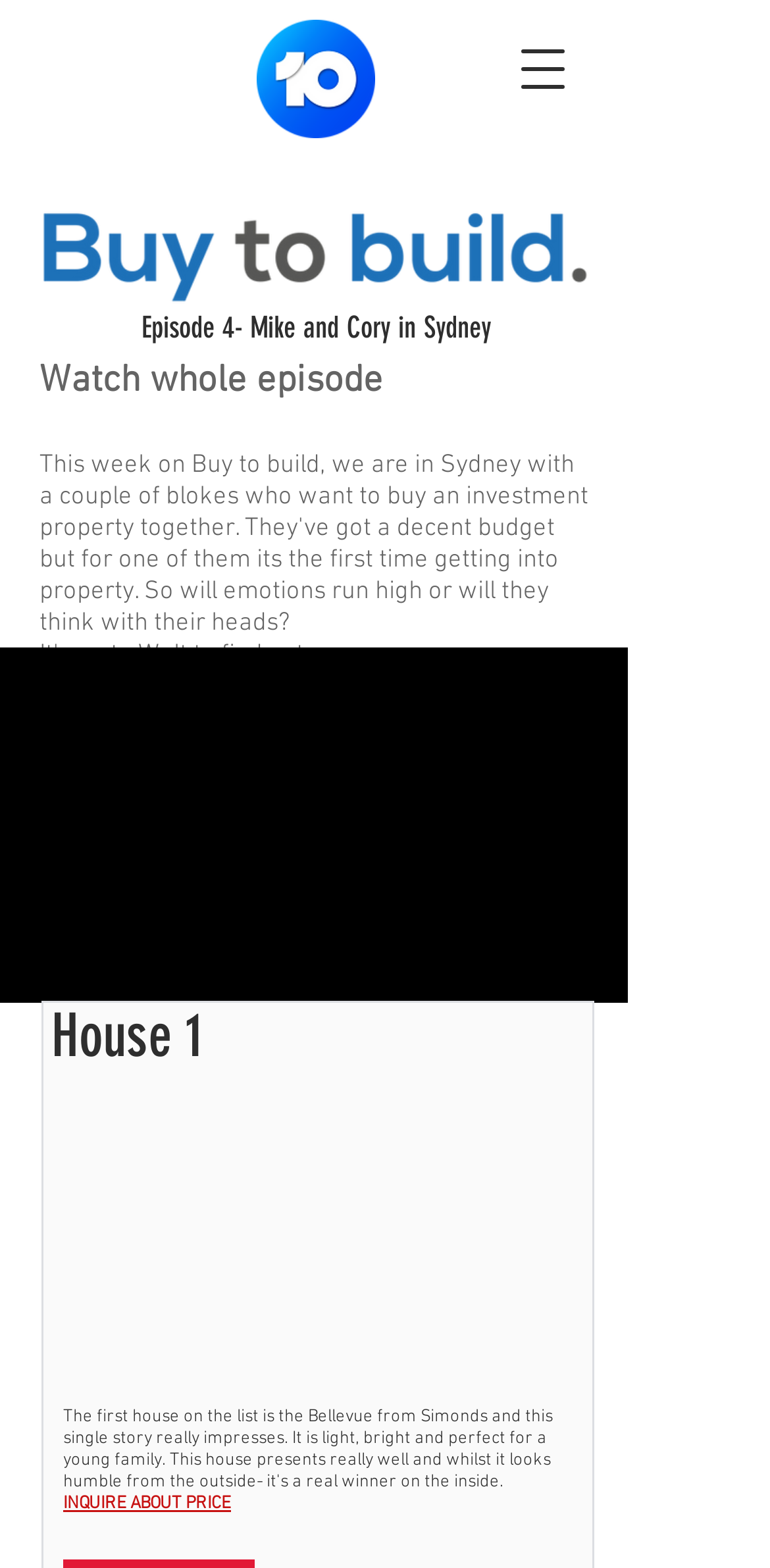What is the logo above the navigation menu?
Answer with a single word or phrase by referring to the visual content.

HH_ten_logo